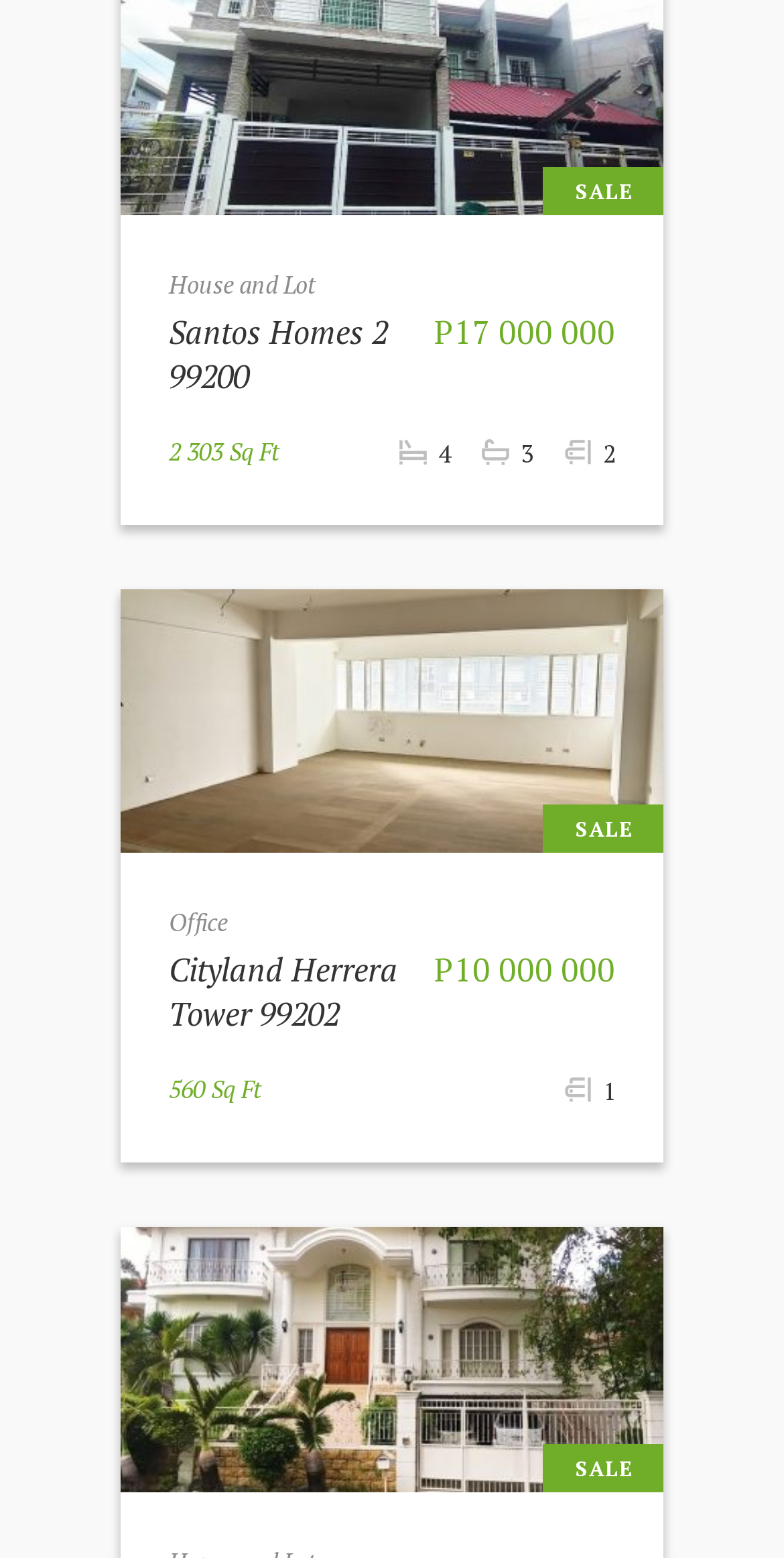How many properties are for sale?
Please use the image to deliver a detailed and complete answer.

I counted the number of 'SALE' labels on the webpage, which indicates the number of properties for sale. There are three 'SALE' labels, corresponding to three properties.